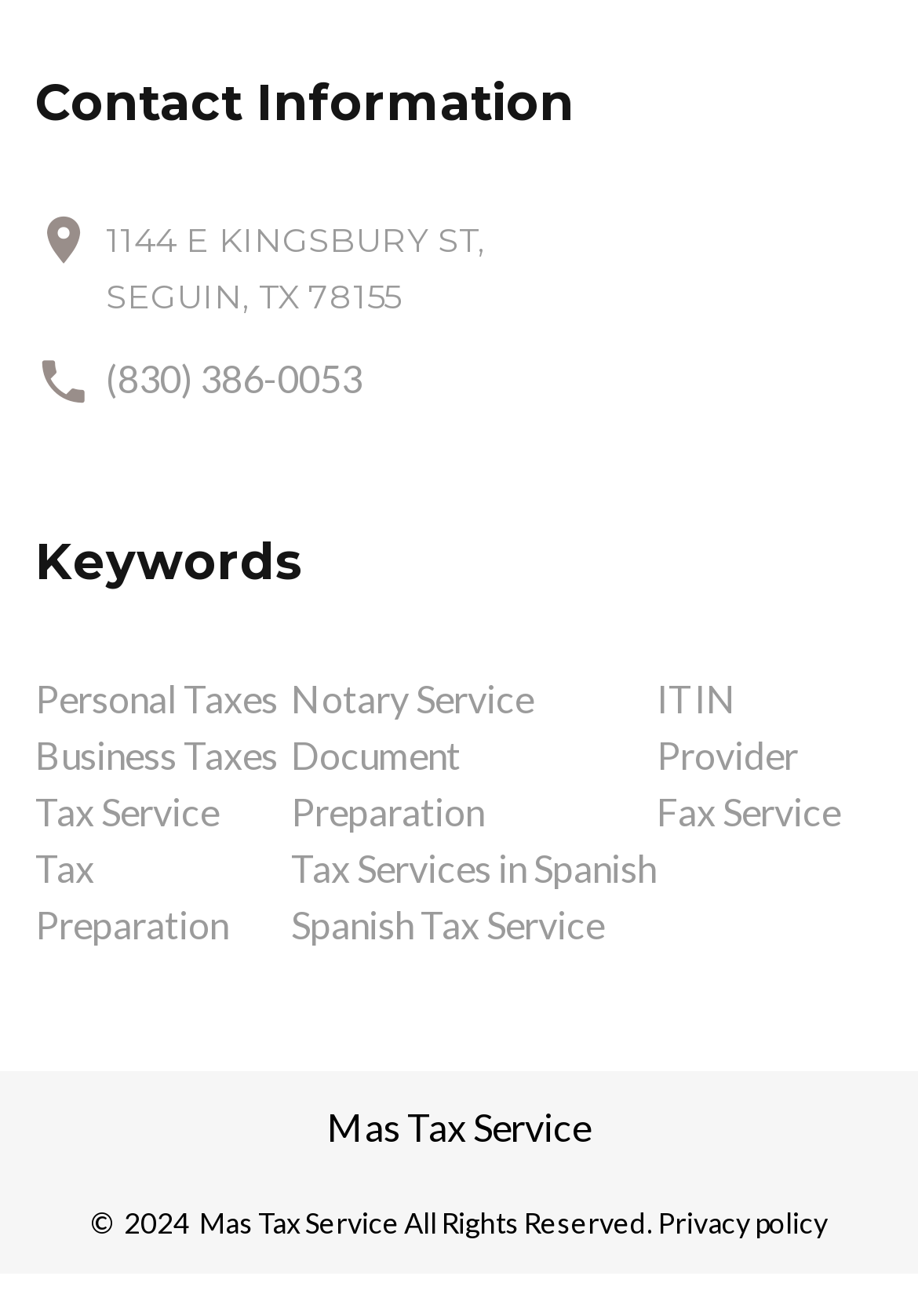Please provide a brief answer to the question using only one word or phrase: 
How many services are offered by Mas Tax Service?

9